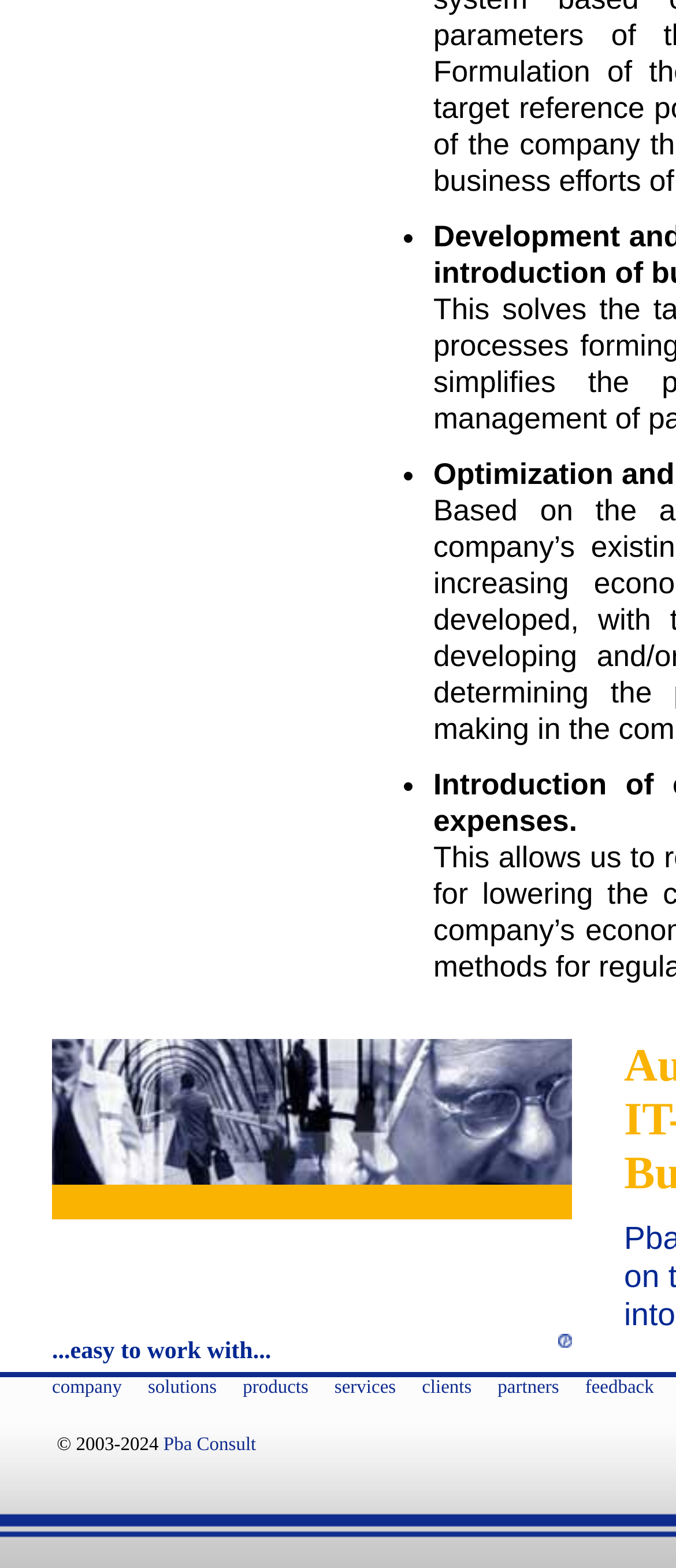Determine the bounding box coordinates for the region that must be clicked to execute the following instruction: "view products".

[0.359, 0.878, 0.456, 0.892]